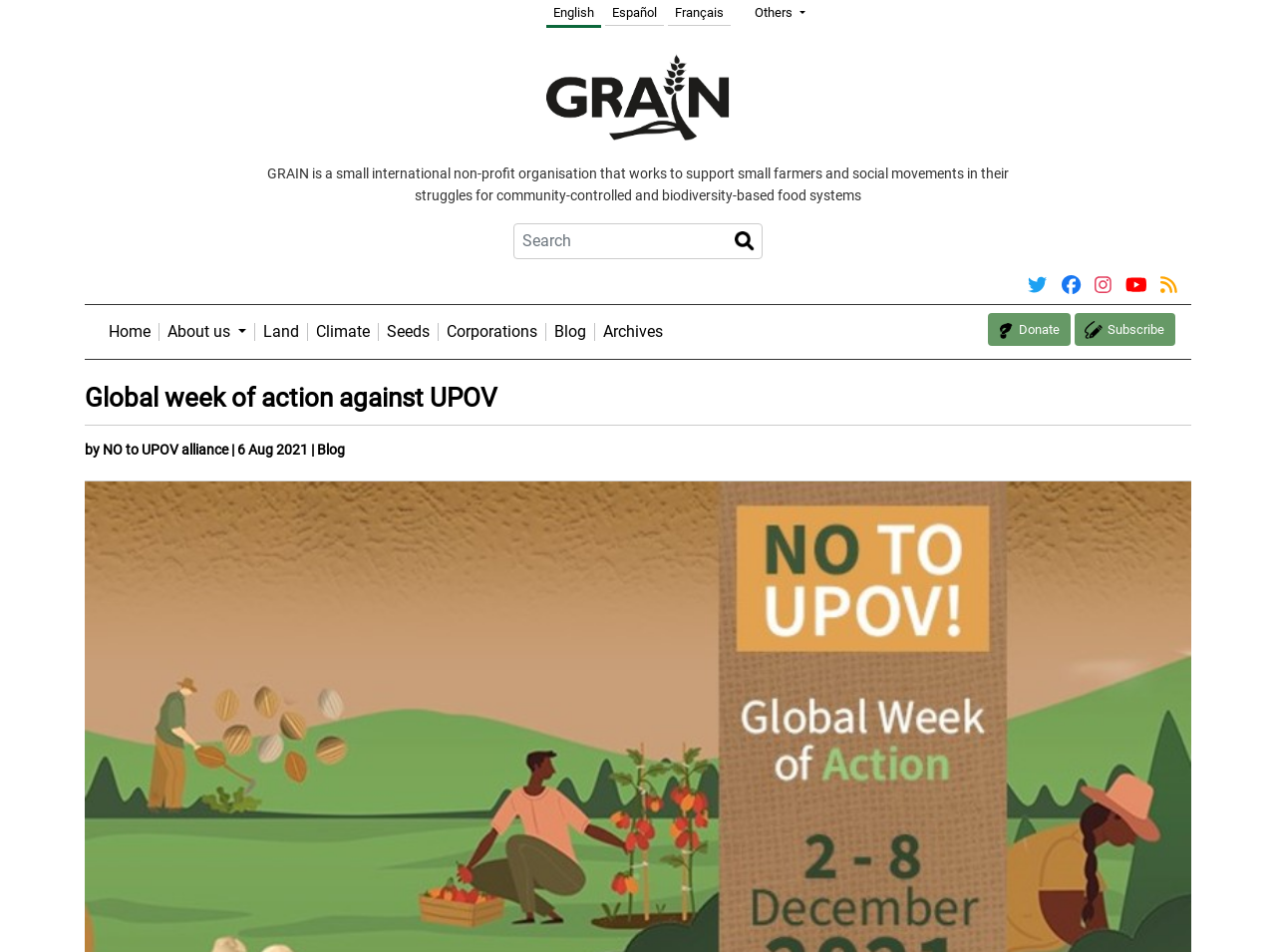Using the element description: "Rough Rhodolite Garnet 126.45 Grams", determine the bounding box coordinates for the specified UI element. The coordinates should be four float numbers between 0 and 1, [left, top, right, bottom].

None